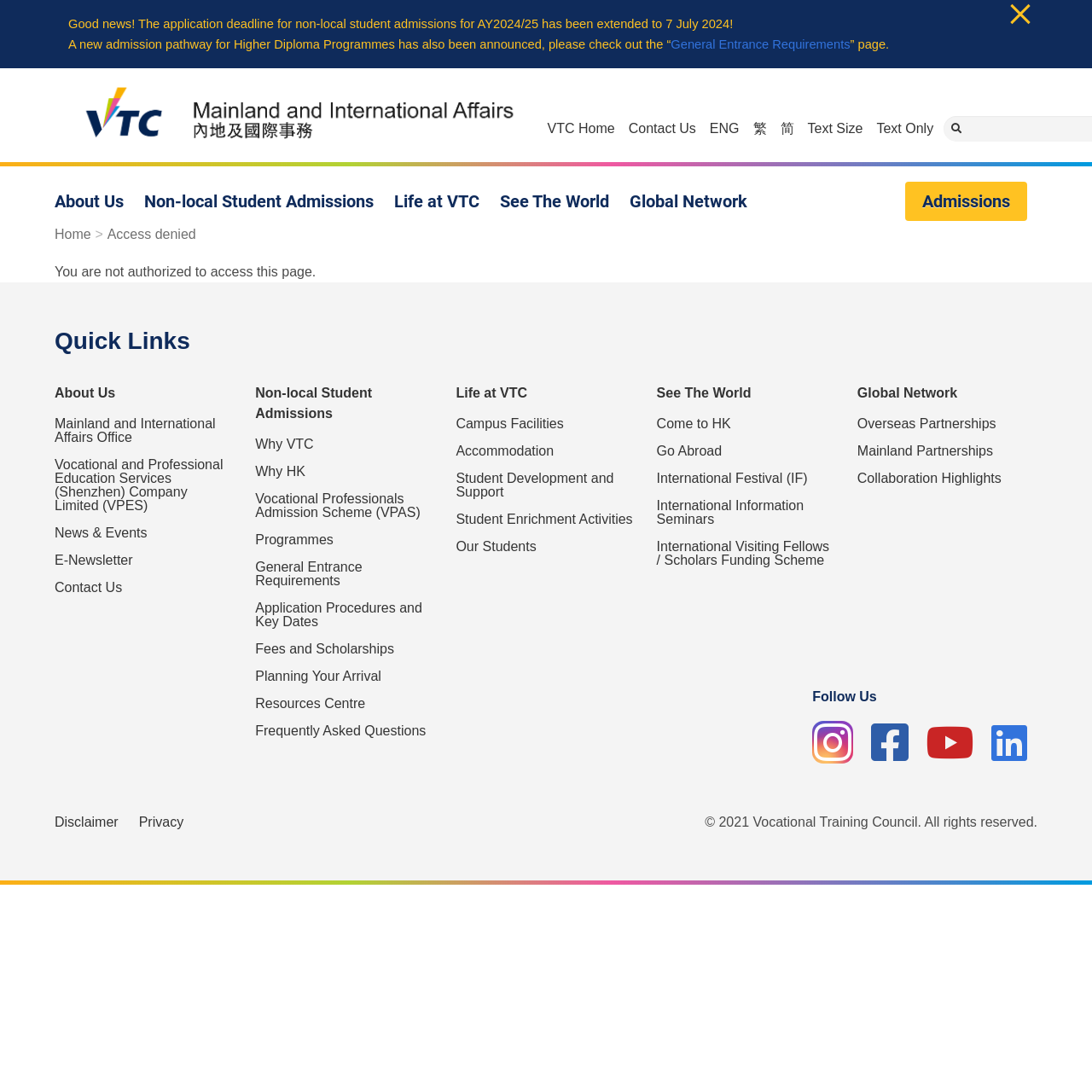Can you provide the bounding box coordinates for the element that should be clicked to implement the instruction: "Go to 'Life at VTC'"?

[0.361, 0.173, 0.439, 0.196]